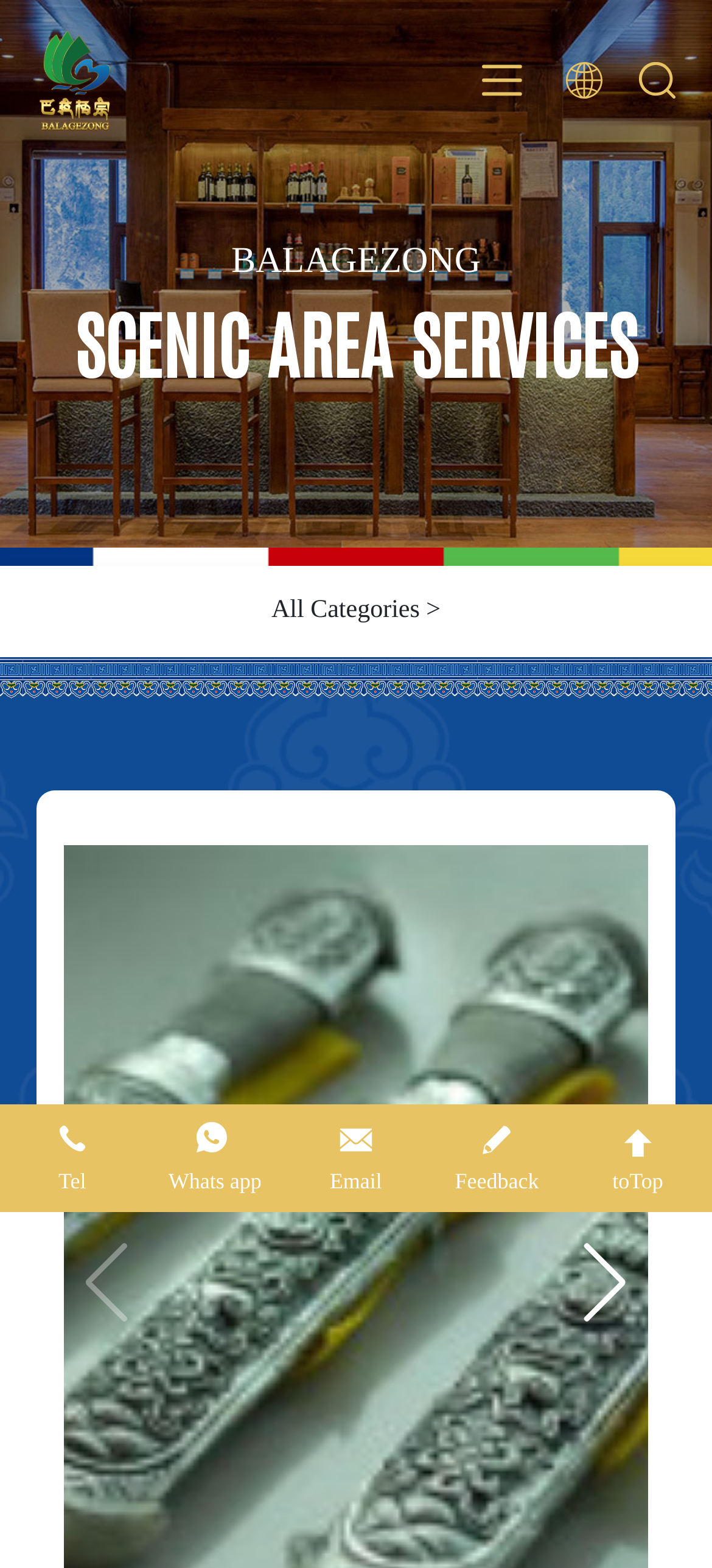Please analyze the image and give a detailed answer to the question:
What is the name of the tourist attraction?

The name of the tourist attraction can be found in the link and image elements with the text 'Balagezong' and 'BALAGEZONG' throughout the webpage, indicating that the webpage is about Balagezong tourist attraction.